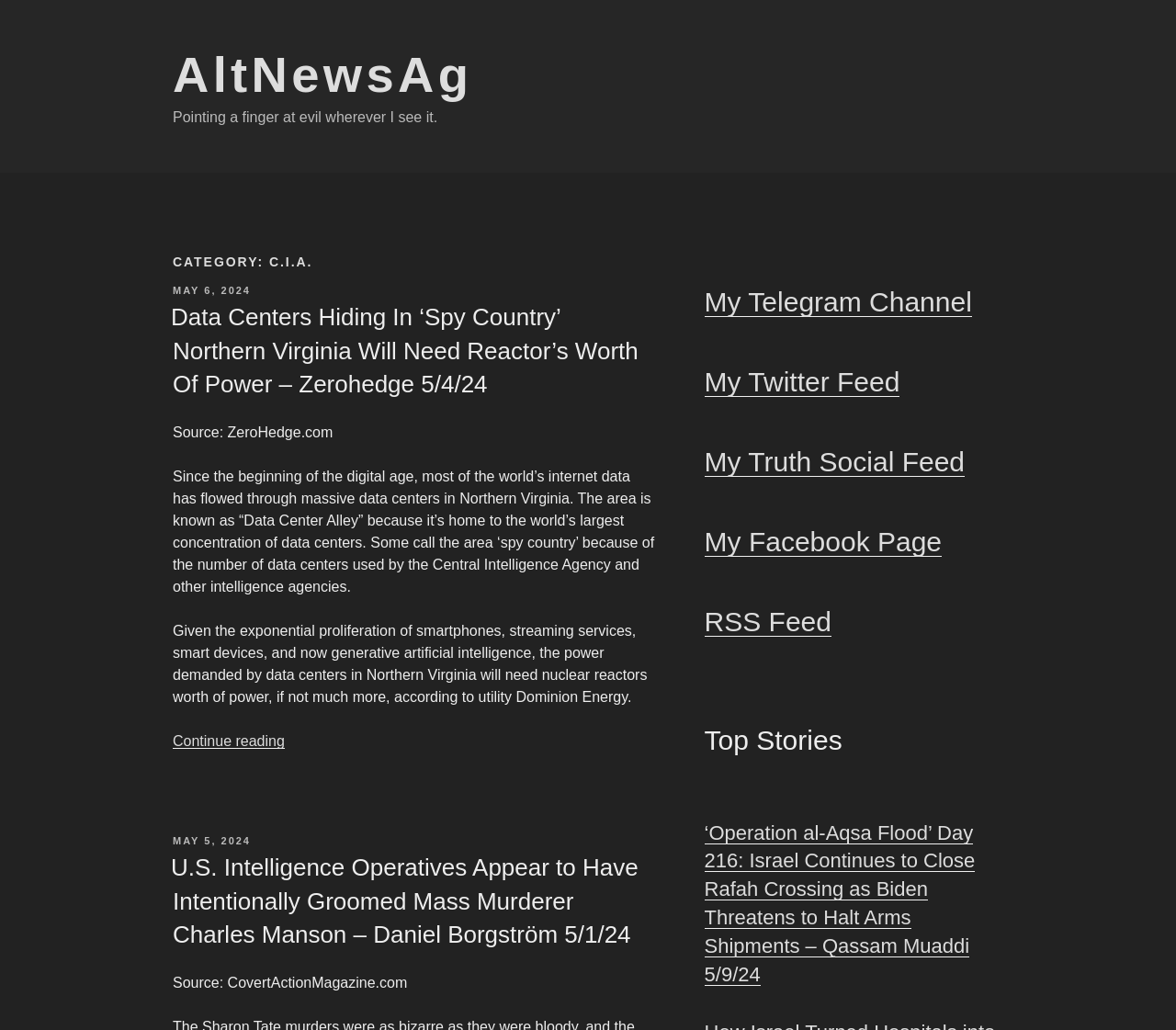Extract the bounding box of the UI element described as: "alt="Powered by Semantic MediaWiki"".

None